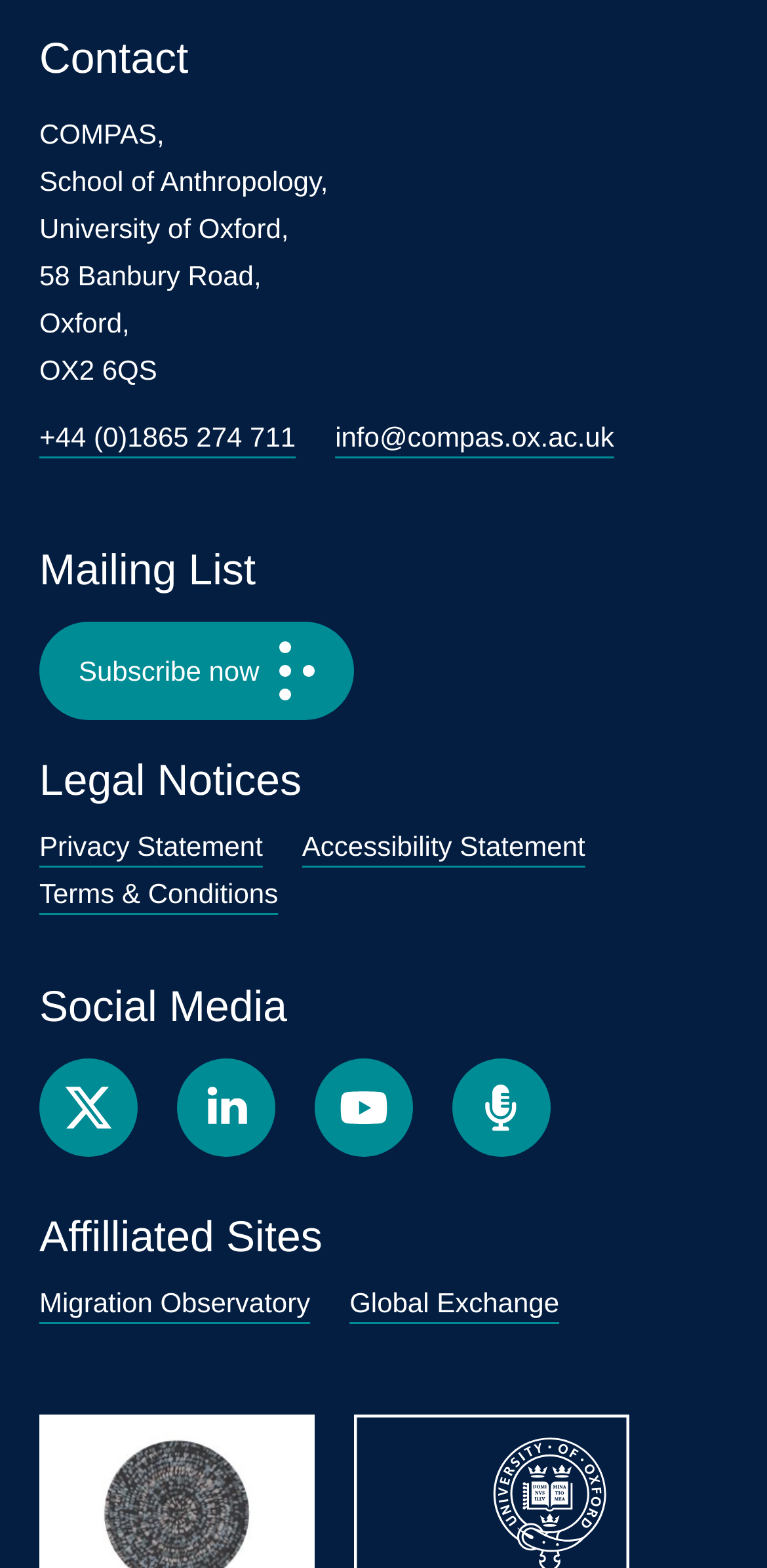Could you find the bounding box coordinates of the clickable area to complete this instruction: "Subscribe to the mailing list"?

[0.051, 0.397, 0.461, 0.46]